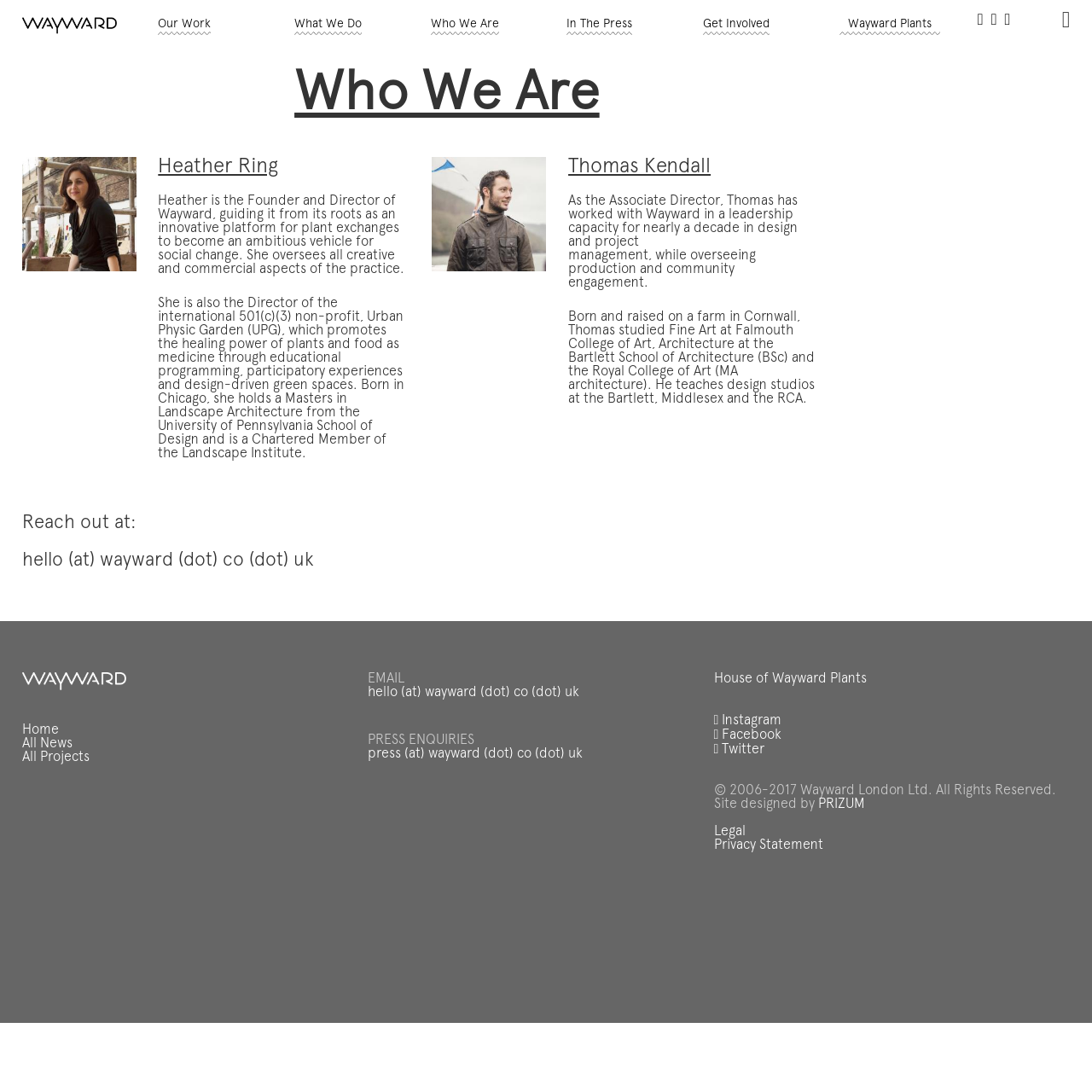Based on the image, give a detailed response to the question: What is the name of the non-profit organization founded by Heather?

The answer can be found in the section 'Who We Are' where it mentions Heather as the Director of the international 501(c)(3) non-profit, Urban Physic Garden (UPG), which promotes the healing power of plants and food as medicine through educational programming, participatory experiences and design-driven green spaces.